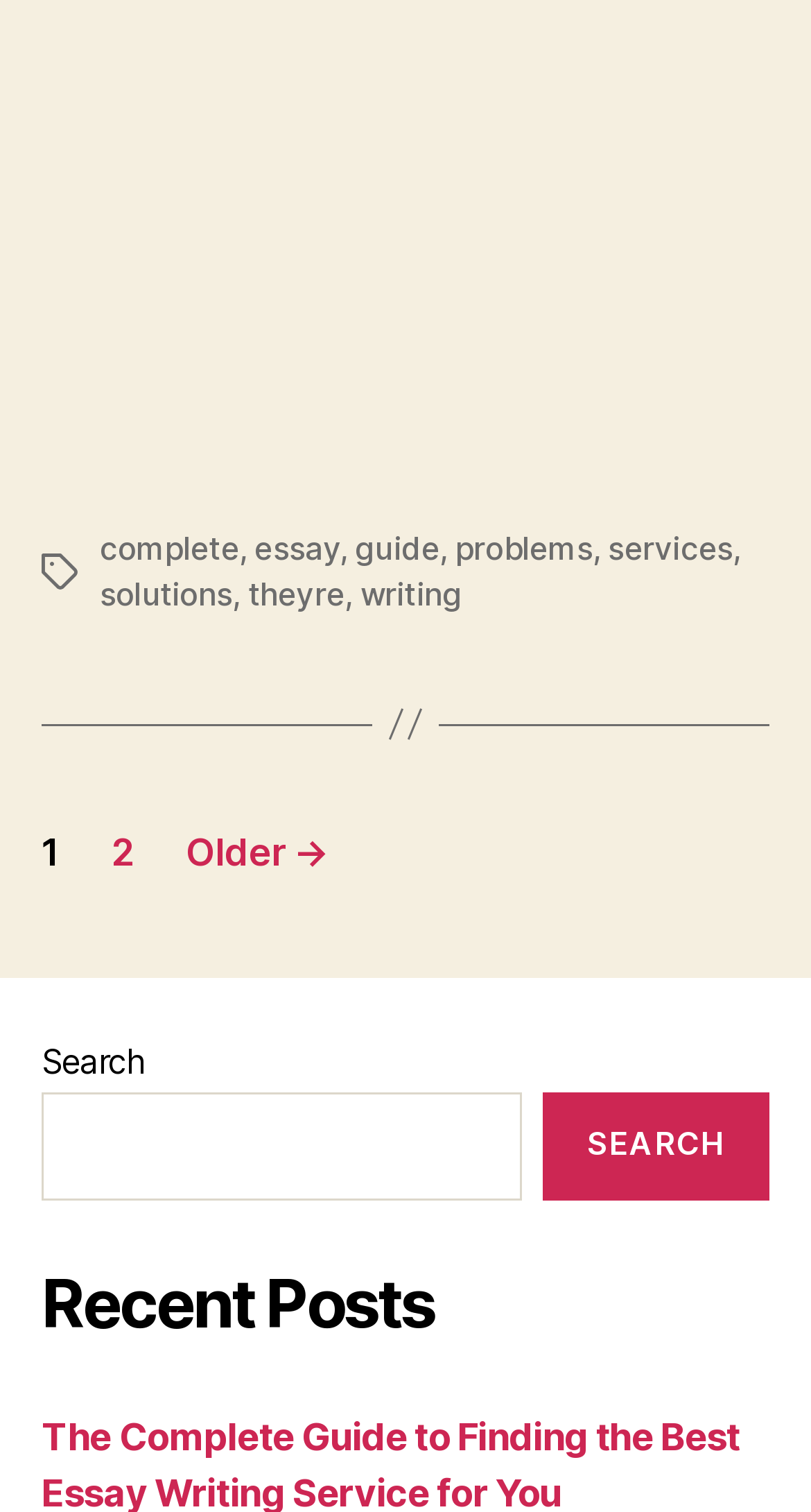Identify the bounding box coordinates for the UI element described as: "parent_node: SEARCH name="s"".

[0.051, 0.722, 0.643, 0.794]